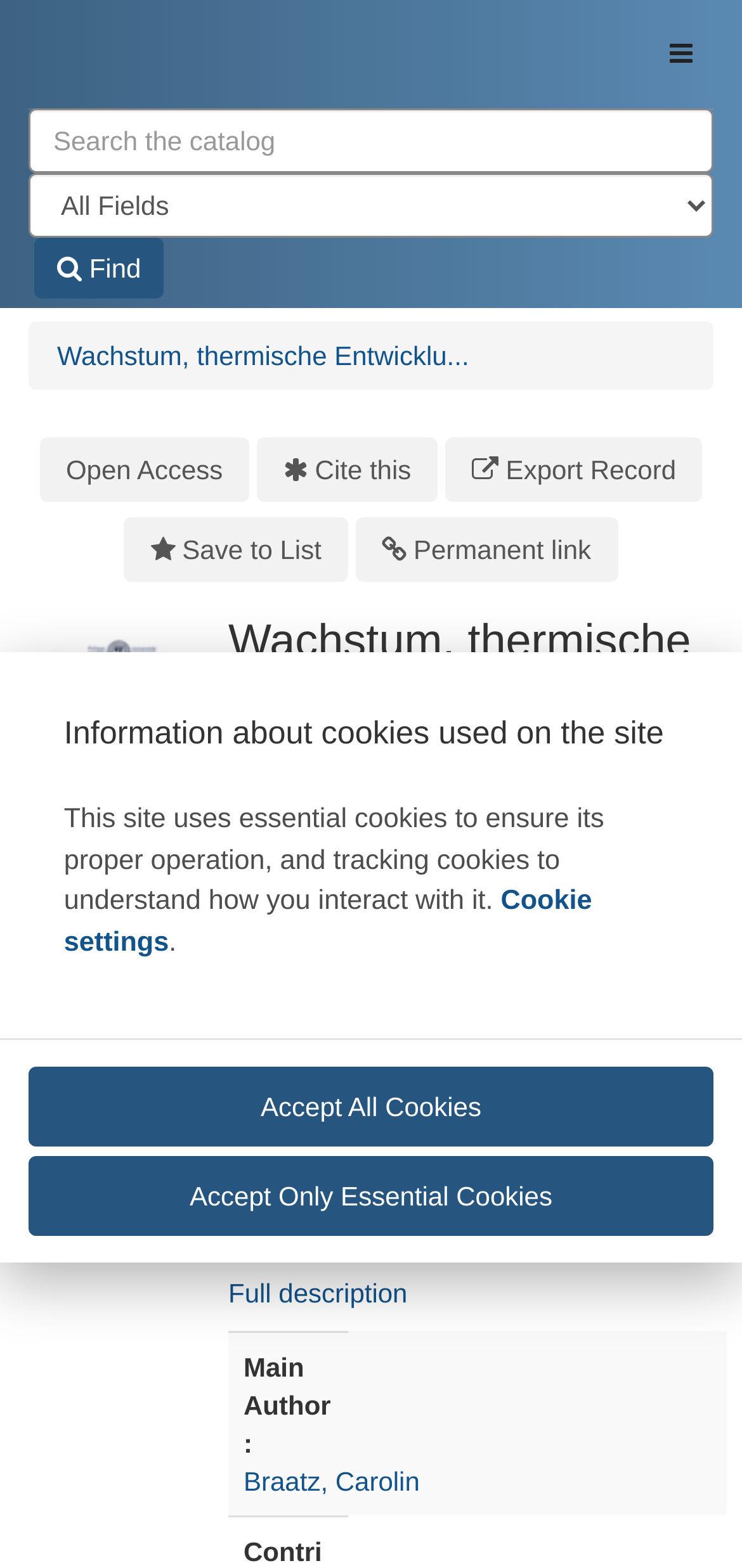Locate the bounding box coordinates of the clickable area needed to fulfill the instruction: "Find a publication".

[0.046, 0.152, 0.221, 0.19]